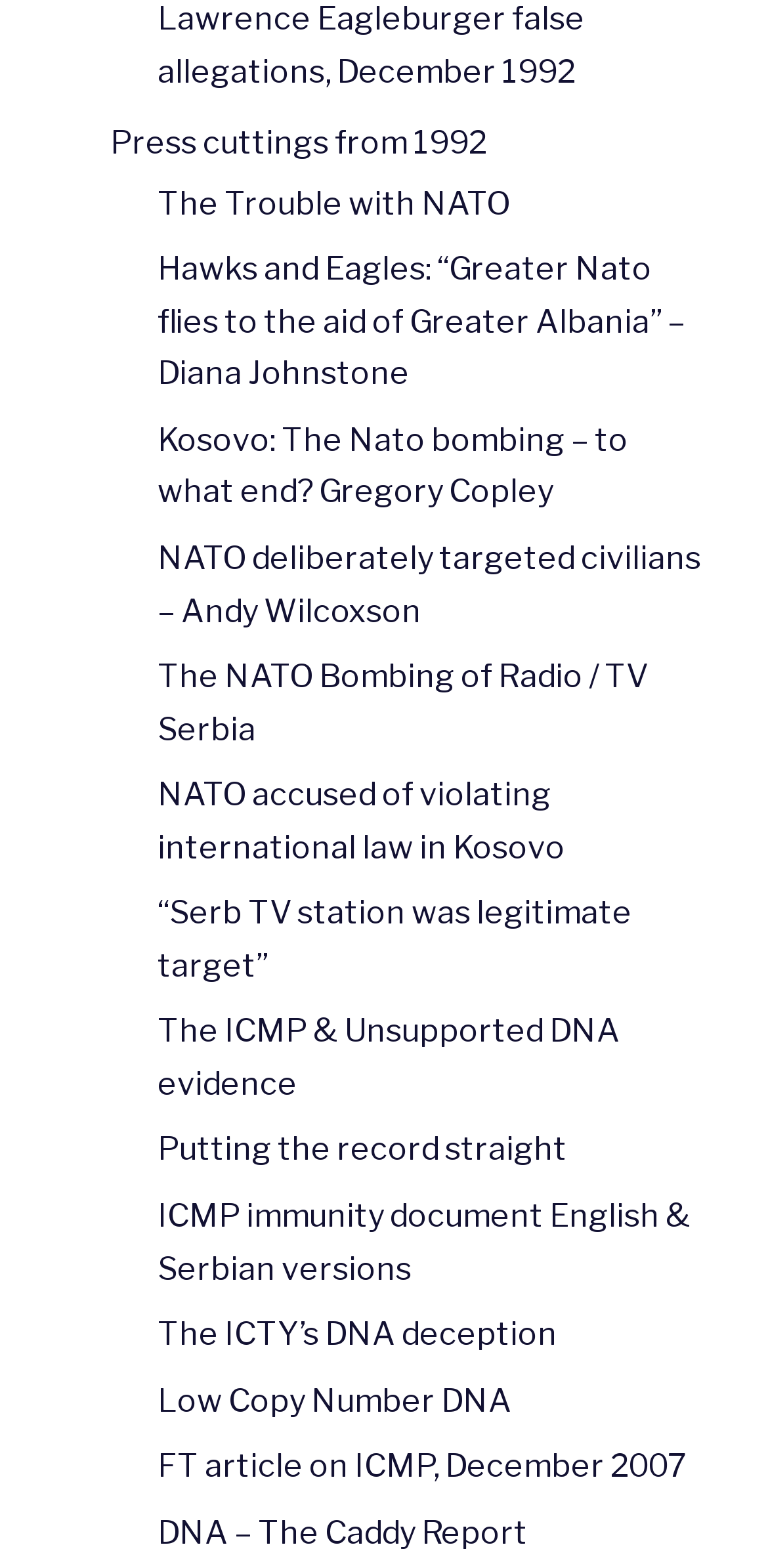Find the bounding box coordinates for the HTML element specified by: "DNA – The Caddy Report".

[0.205, 0.965, 0.687, 0.989]